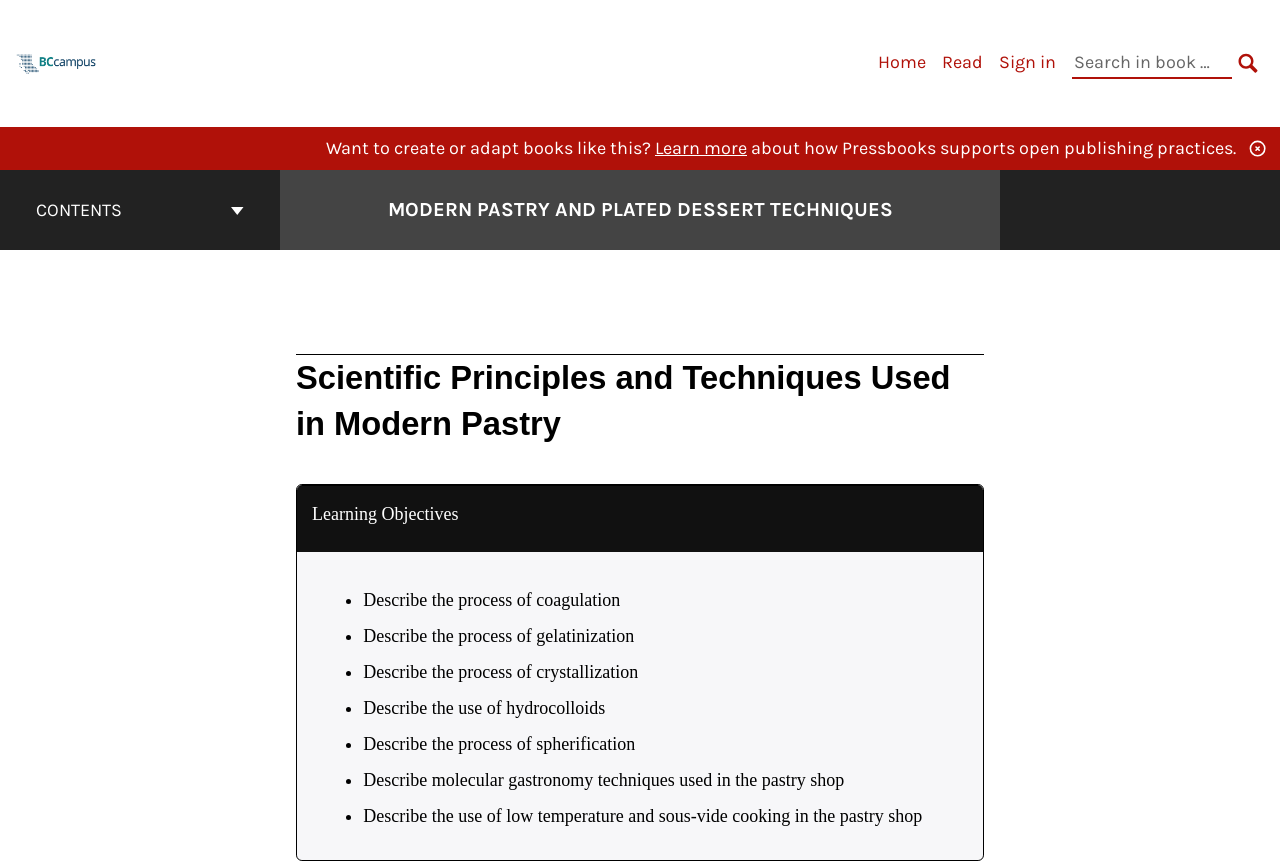Extract the heading text from the webpage.

MODERN PASTRY AND PLATED DESSERT TECHNIQUES